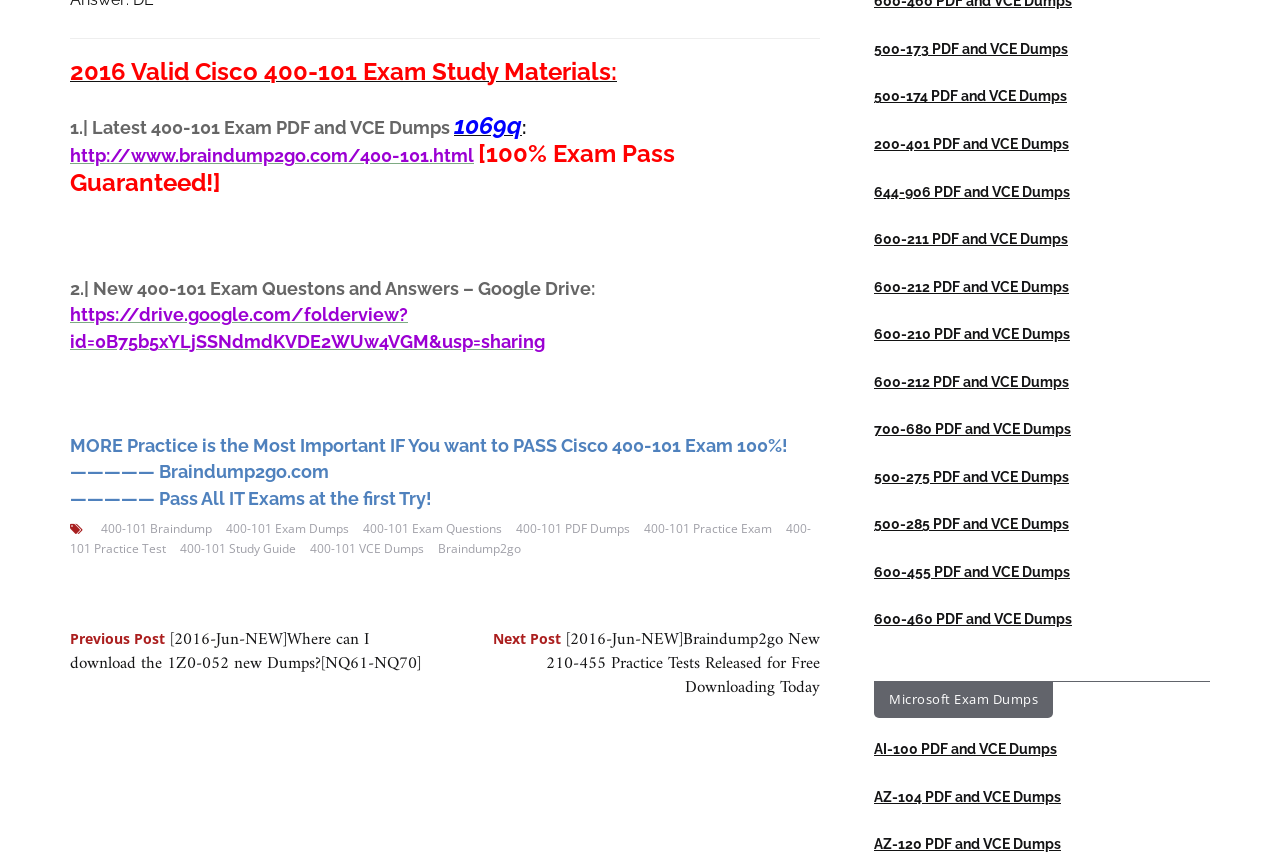Pinpoint the bounding box coordinates of the element to be clicked to execute the instruction: "Download the 400-101 PDF Dumps".

[0.403, 0.606, 0.492, 0.626]